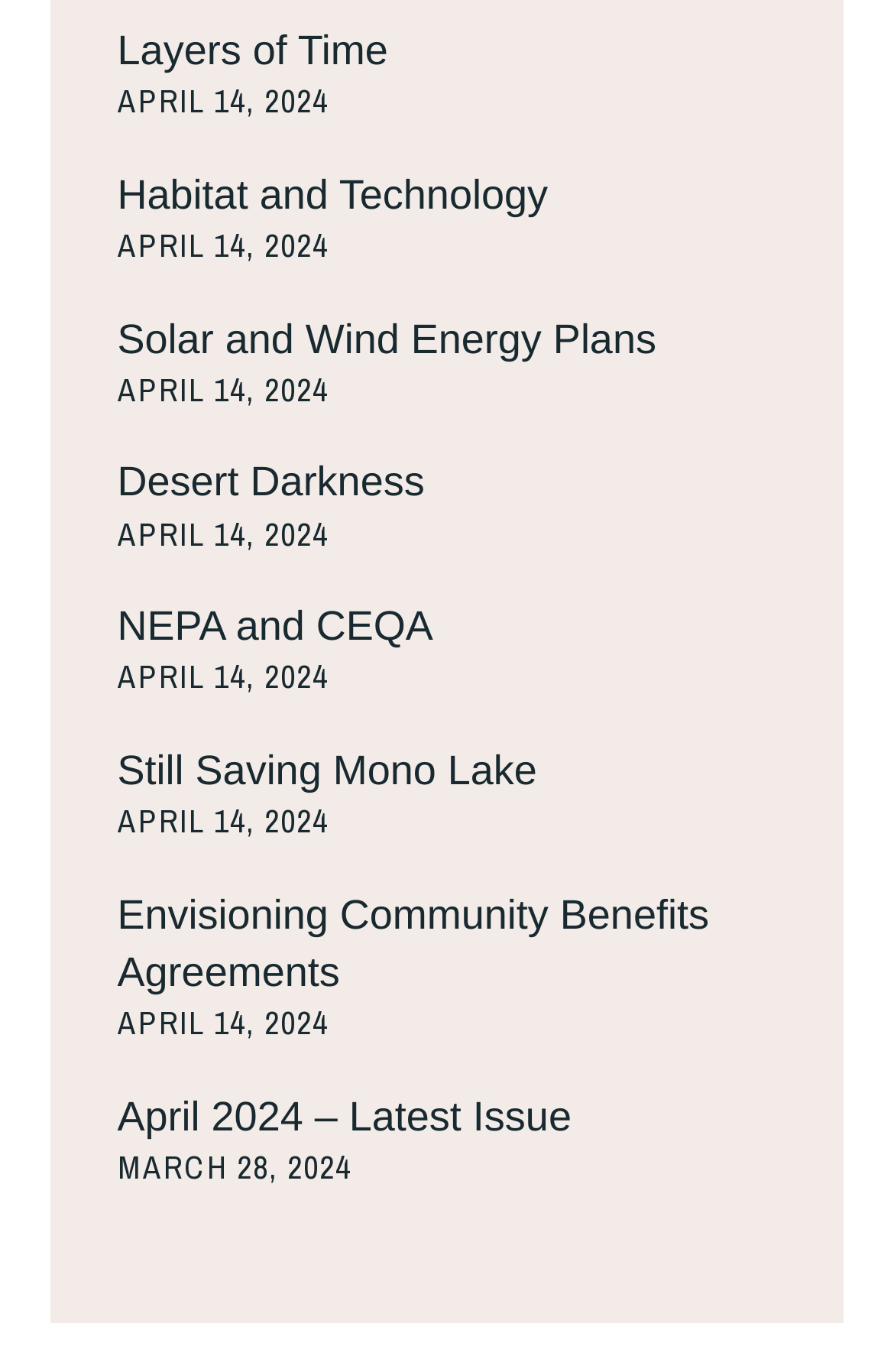Given the element description, predict the bounding box coordinates in the format (top-left x, top-left y, bottom-right x, bottom-right y). Make sure all values are between 0 and 1. Here is the element description: Layers of Time

[0.131, 0.02, 0.434, 0.054]